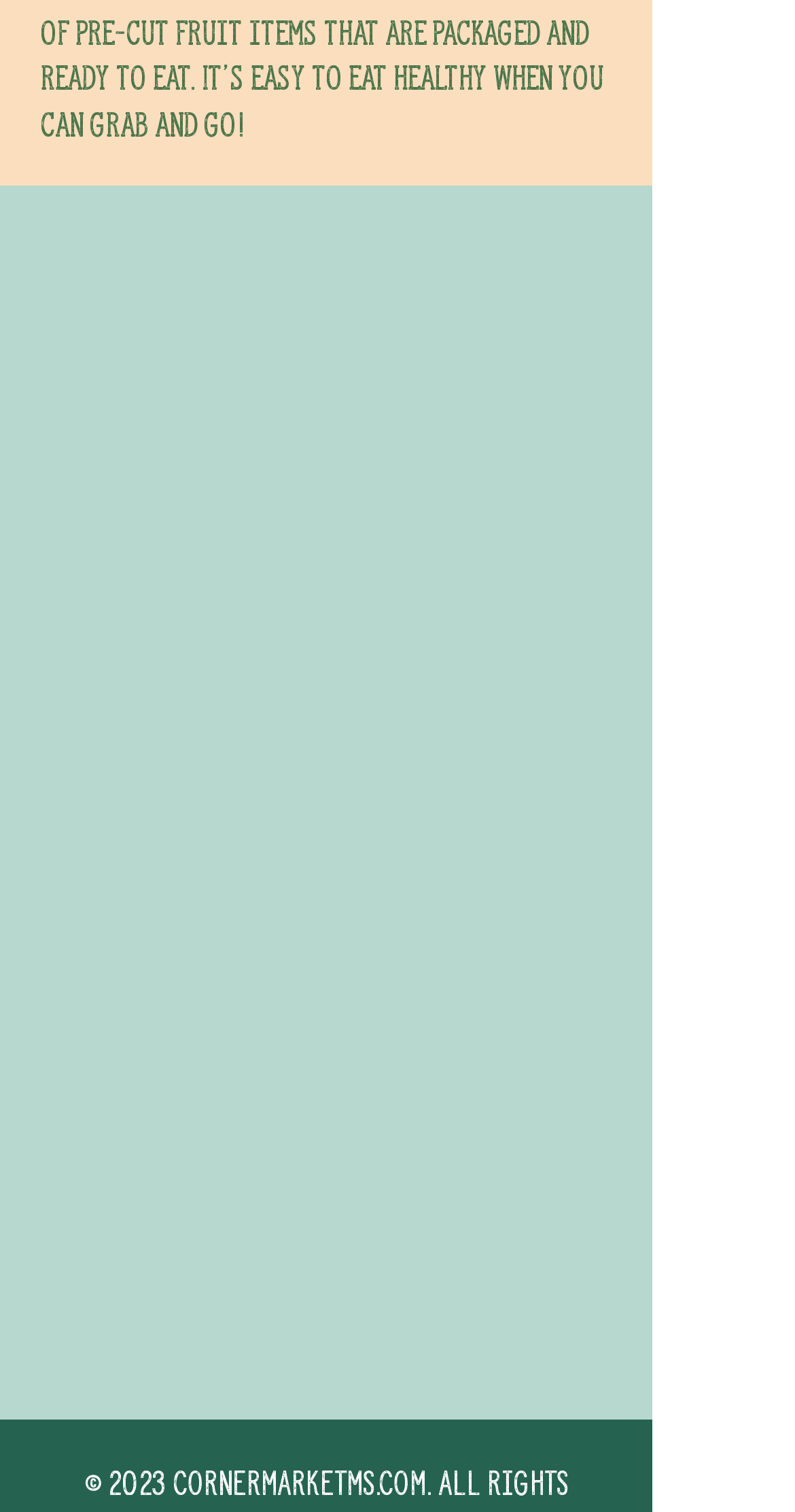Find and provide the bounding box coordinates for the UI element described with: "Weekly Ad".

[0.067, 0.412, 0.287, 0.447]